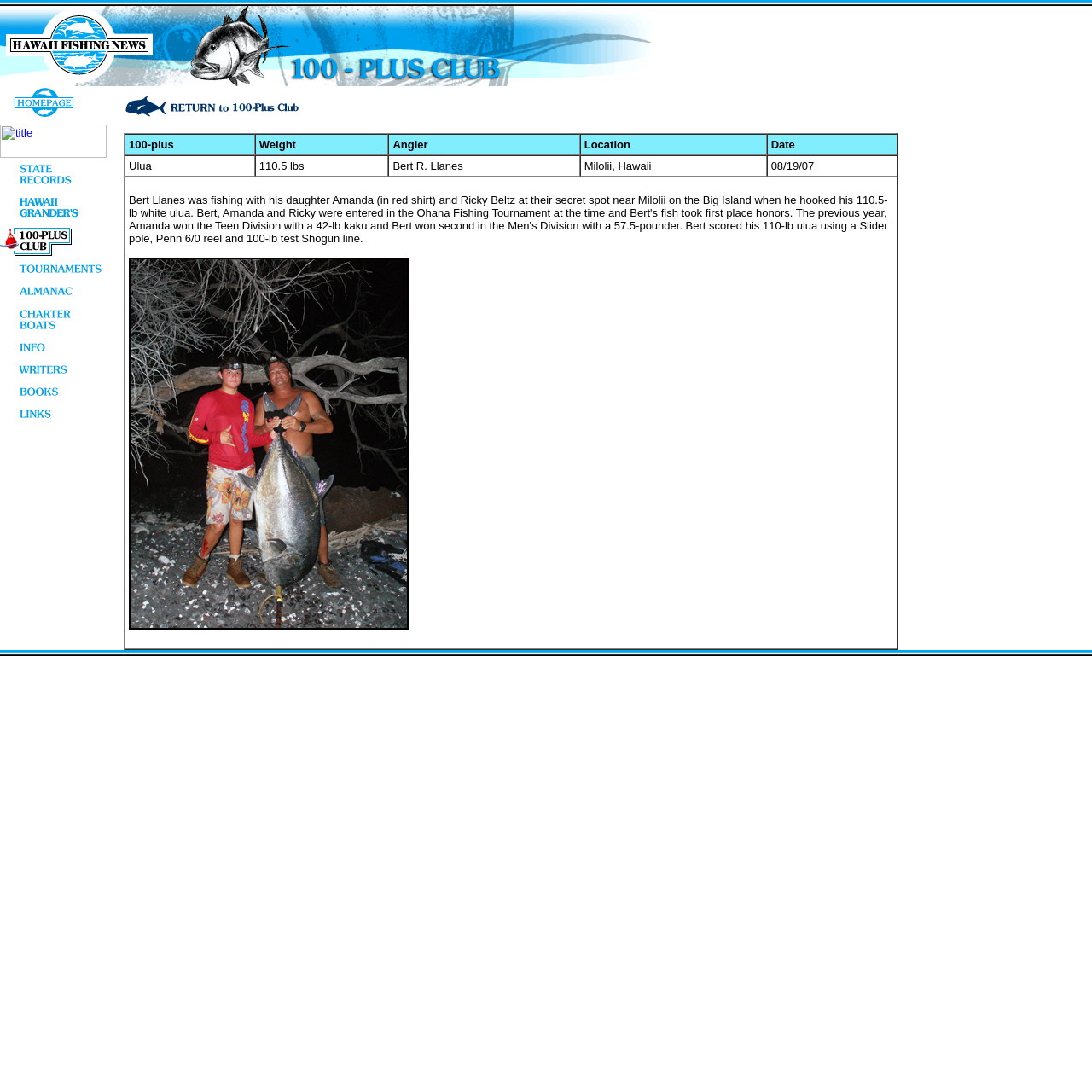Kindly provide the bounding box coordinates of the section you need to click on to fulfill the given instruction: "check the format of the video".

None